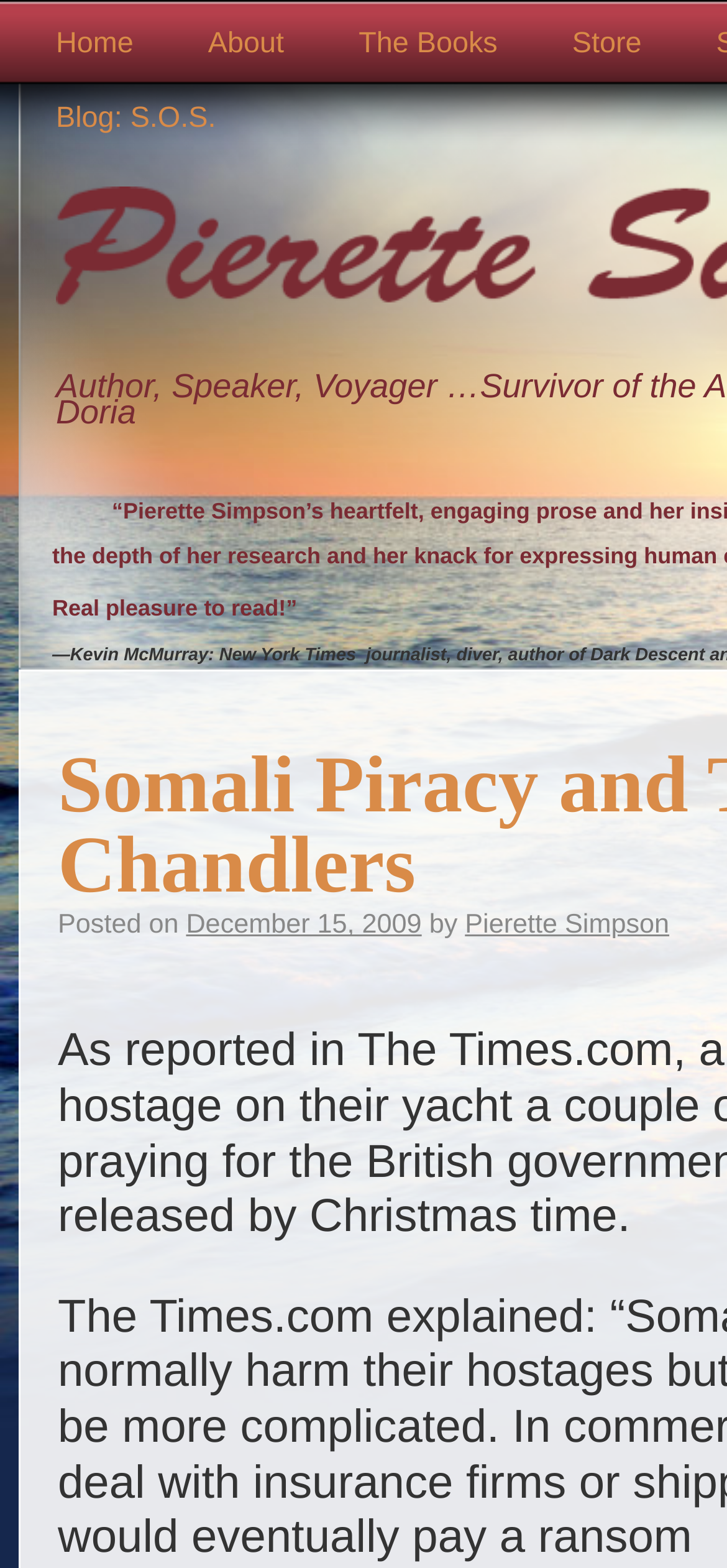How many main menu items are there?
Look at the image and respond with a one-word or short phrase answer.

4